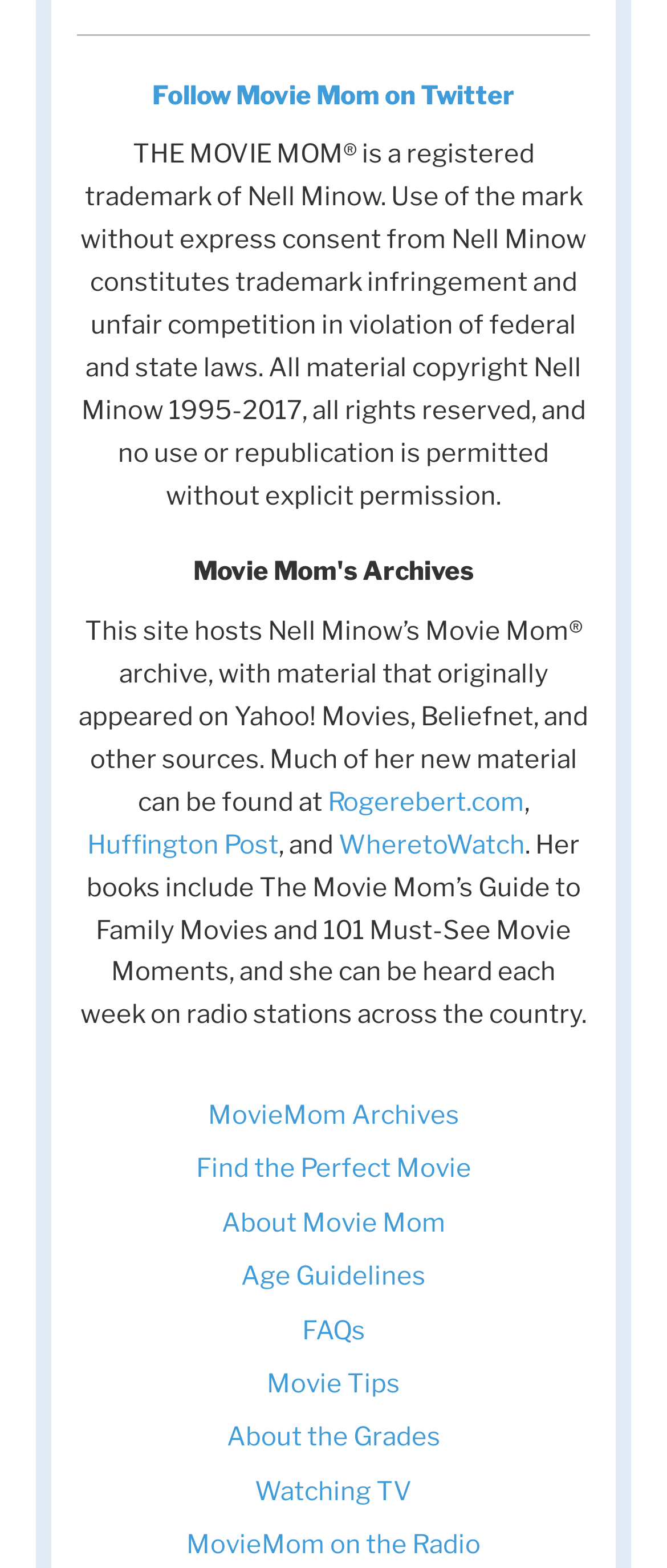Given the description of a UI element: "nfpa", identify the bounding box coordinates of the matching element in the webpage screenshot.

None